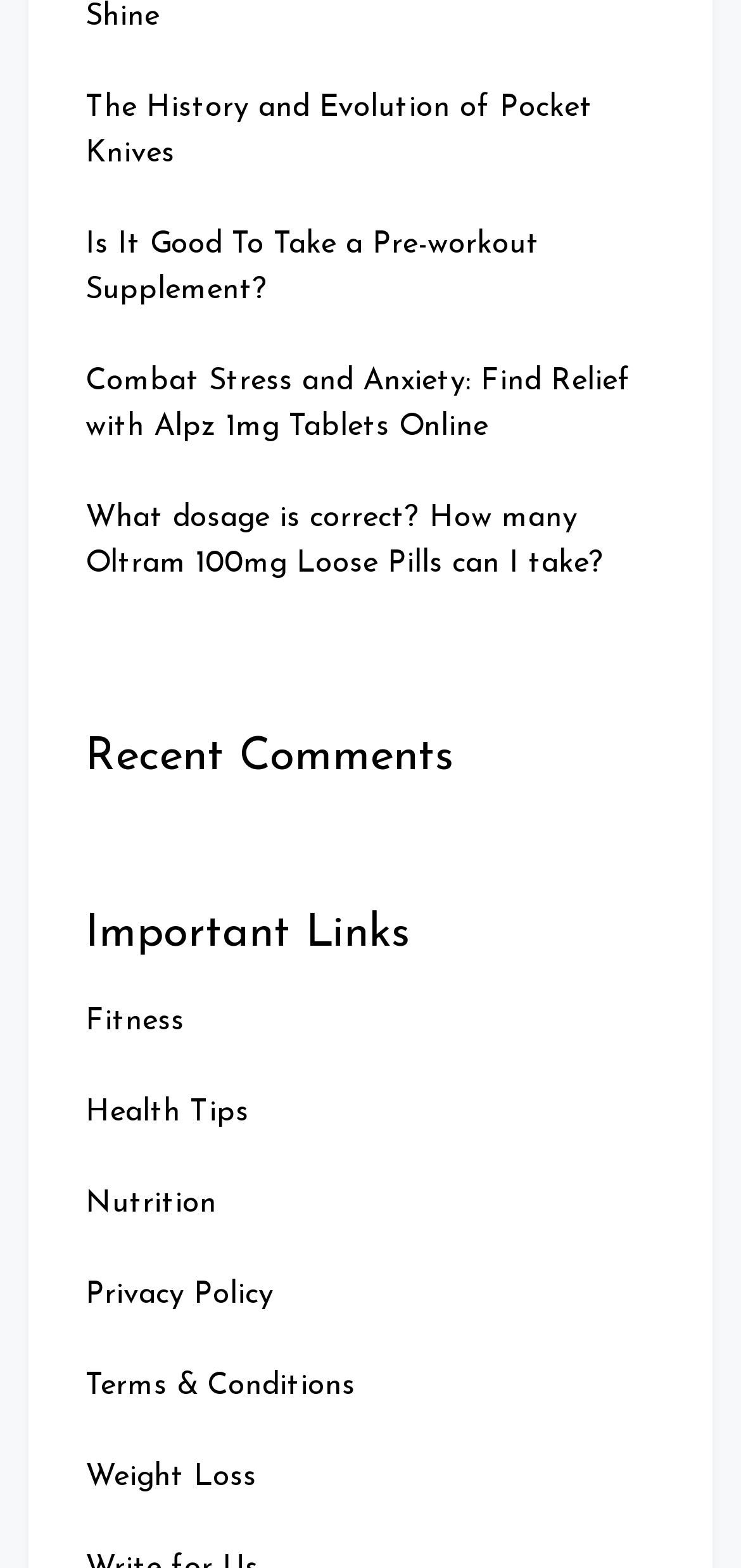How many main sections are on this webpage?
Using the image, provide a concise answer in one word or a short phrase.

Two